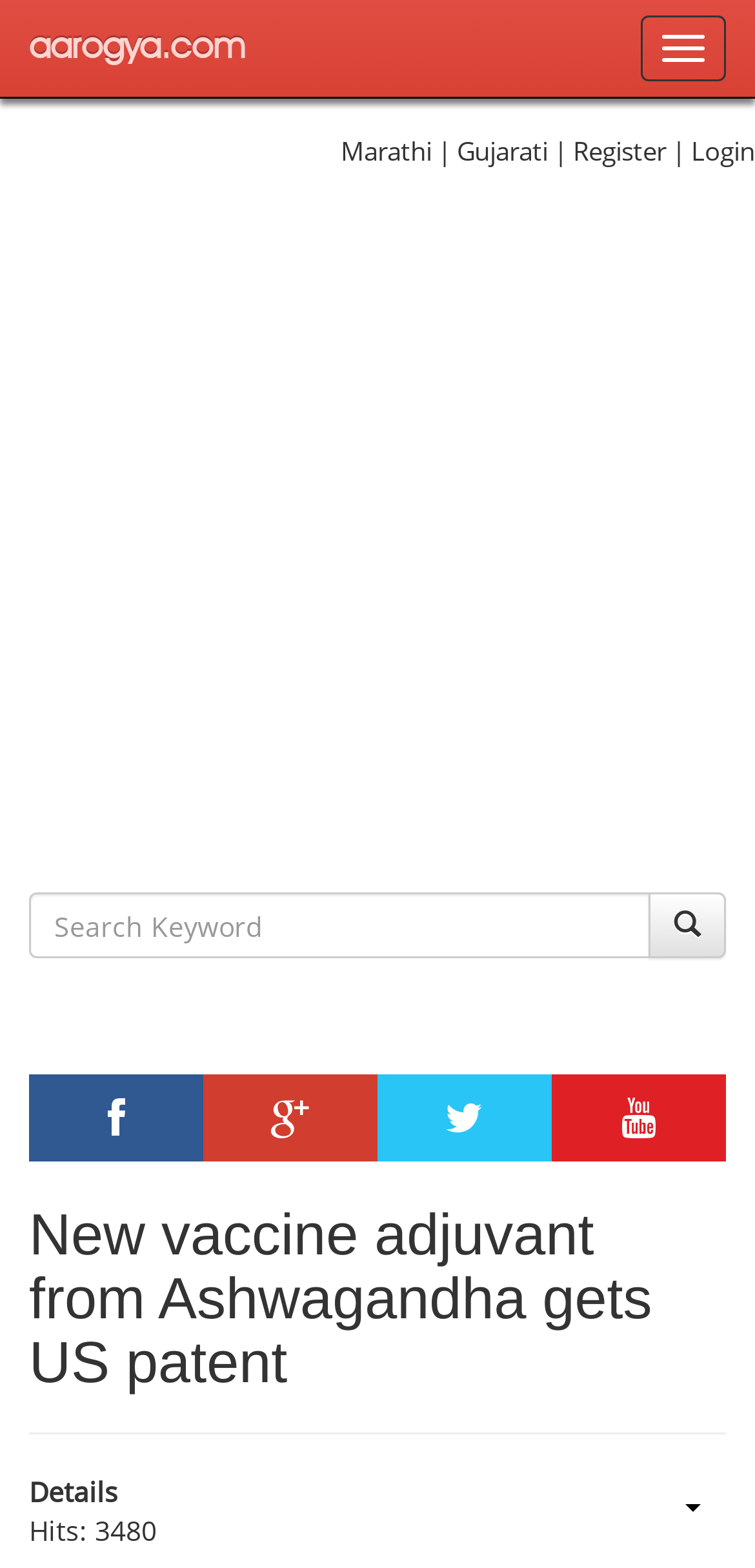Identify the bounding box coordinates for the element you need to click to achieve the following task: "Read the news about vaccine adjuvant from Ashwagandha". The coordinates must be four float values ranging from 0 to 1, formatted as [left, top, right, bottom].

[0.038, 0.768, 0.962, 0.89]